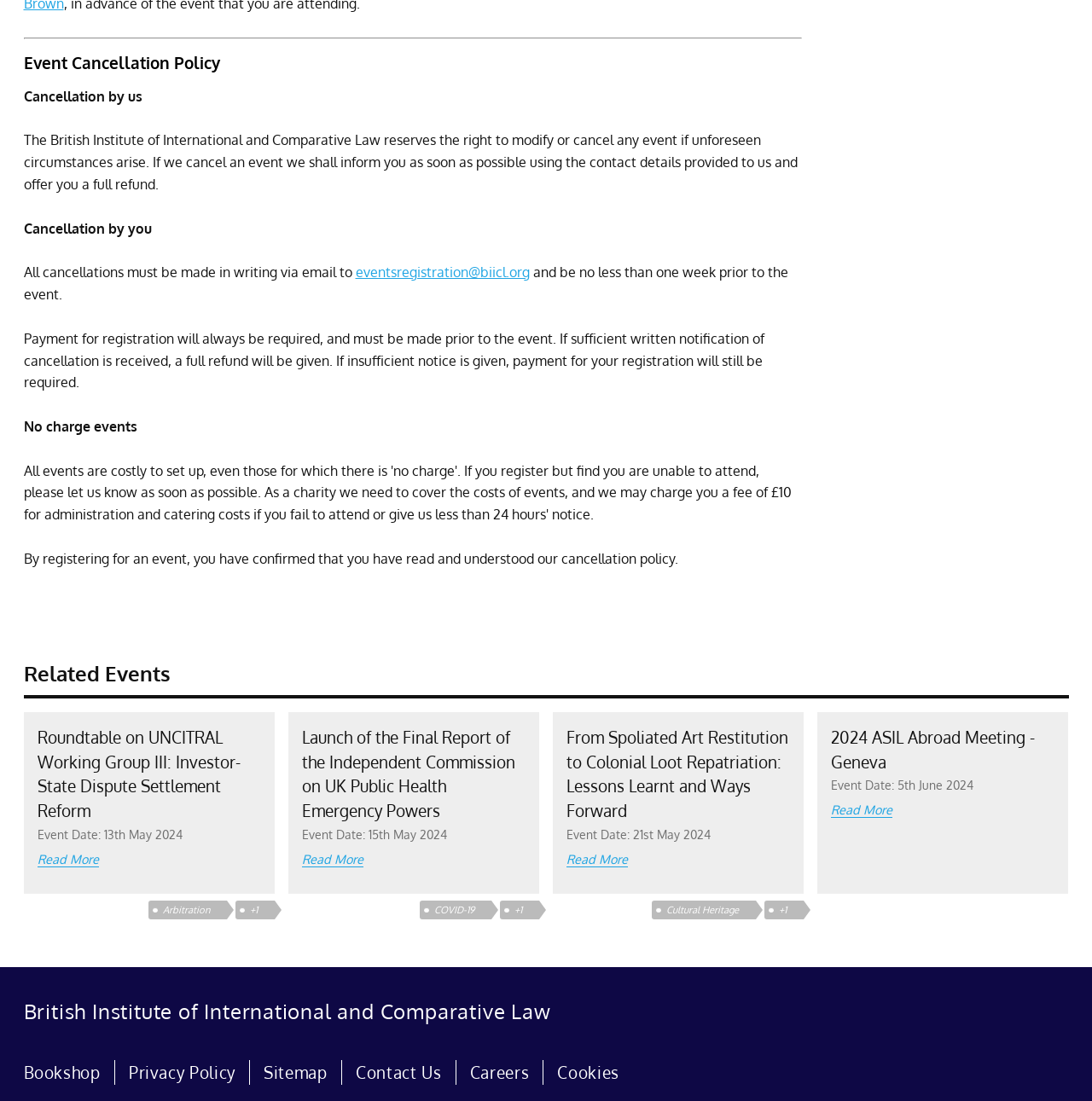Extract the bounding box of the UI element described as: "Cultural Heritage".

[0.597, 0.82, 0.692, 0.832]